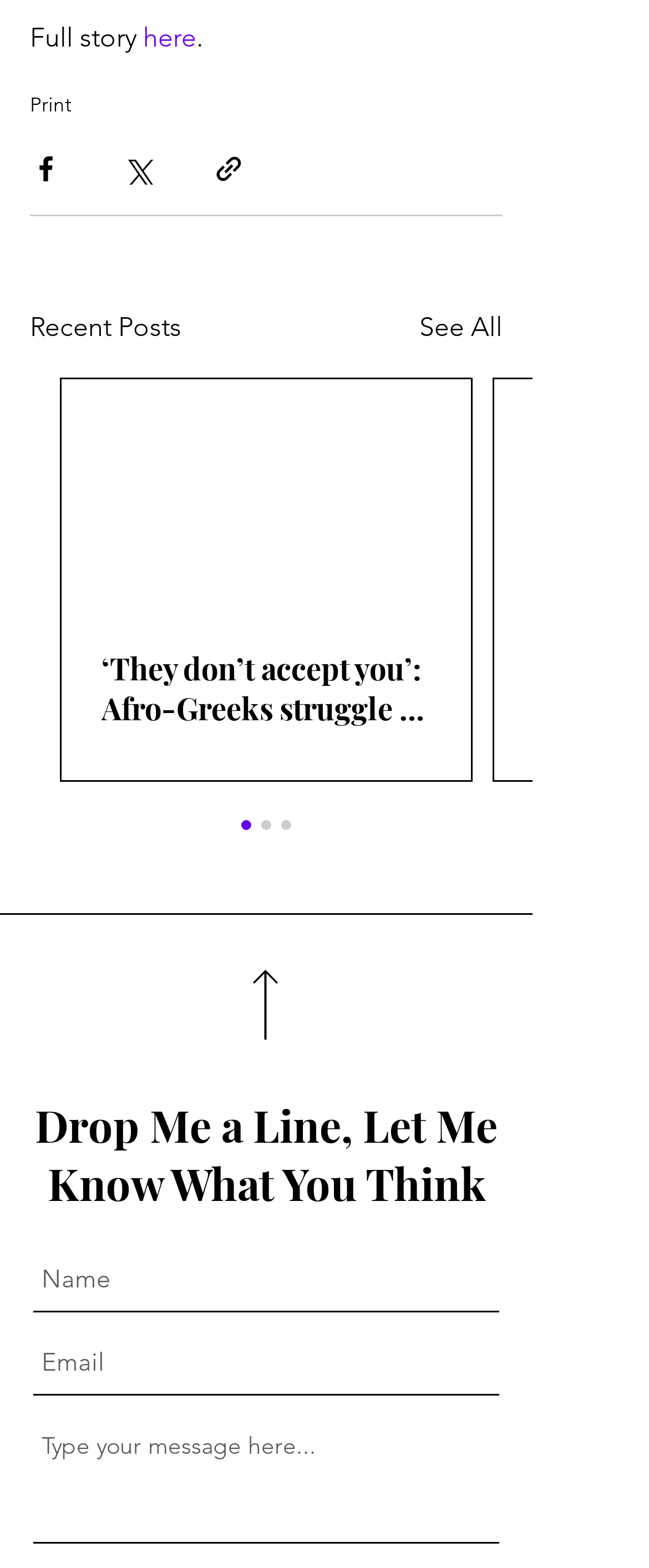Please find the bounding box coordinates of the element that must be clicked to perform the given instruction: "Go to the Body Line page". The coordinates should be four float numbers from 0 to 1, i.e., [left, top, right, bottom].

None